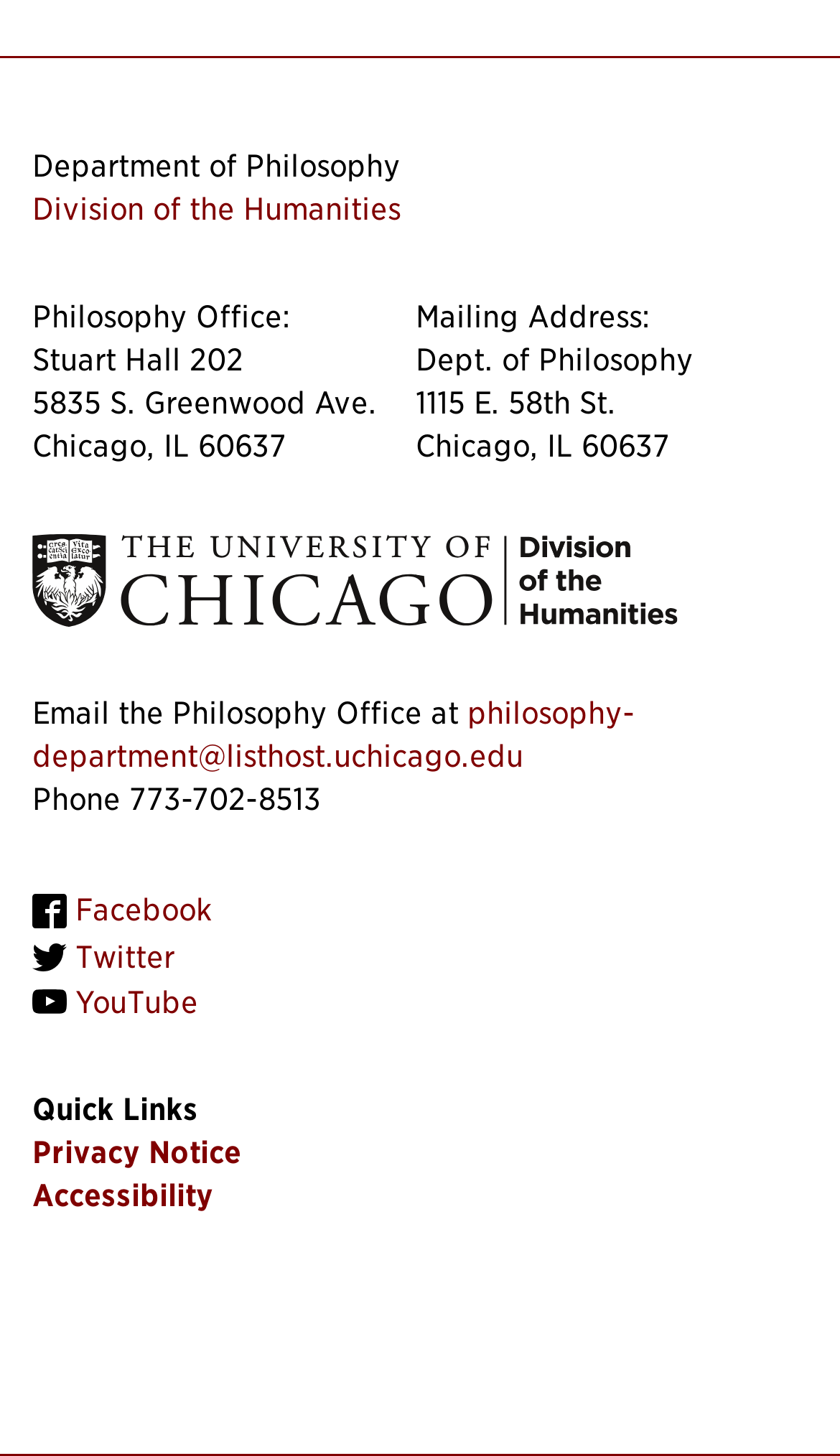Specify the bounding box coordinates of the area to click in order to follow the given instruction: "visit the Division of the Humanities."

[0.038, 0.132, 0.477, 0.155]